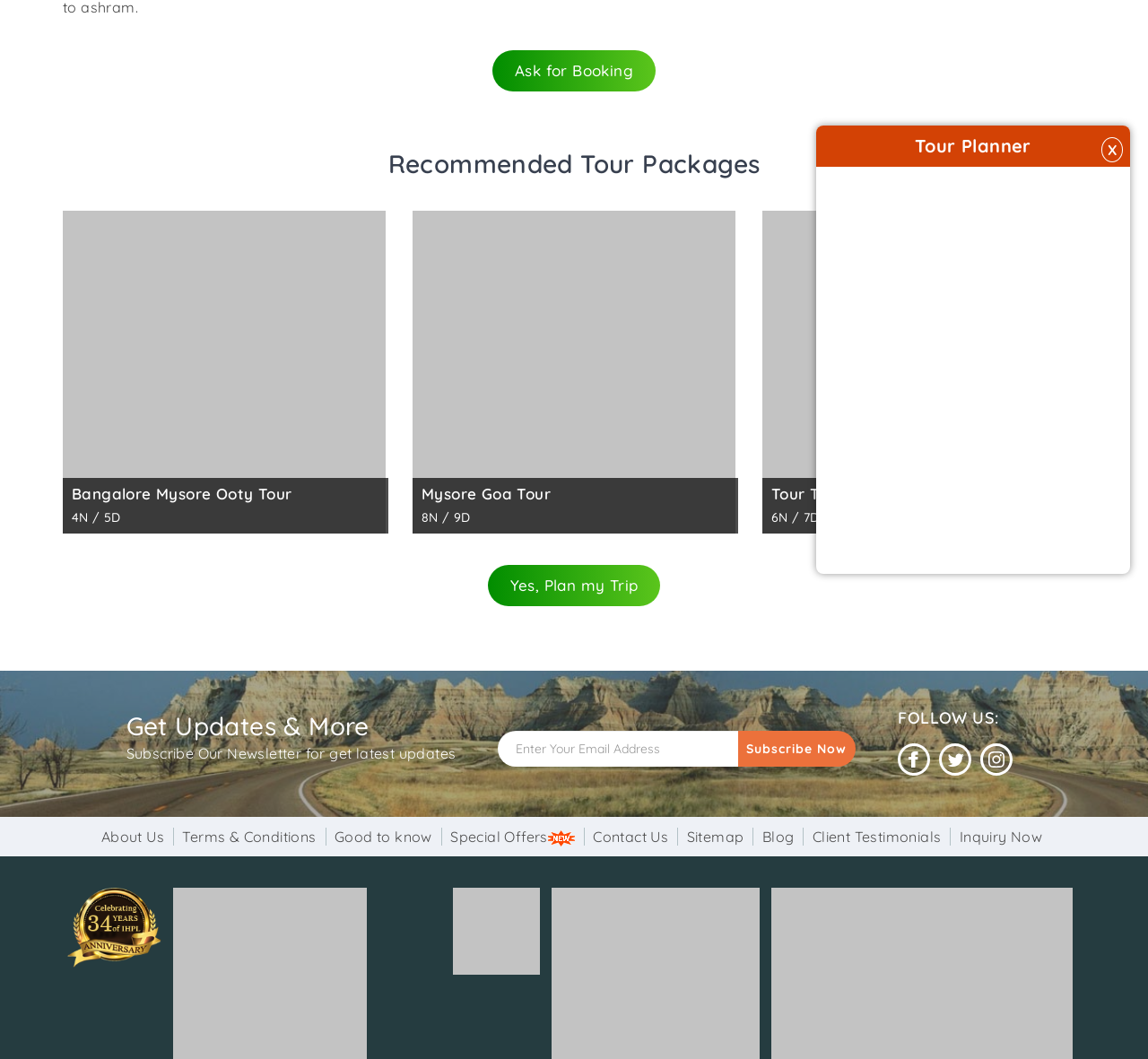What is the purpose of the textbox in the Subscribe Our Newsletter section? Examine the screenshot and reply using just one word or a brief phrase.

Enter Your Email Address